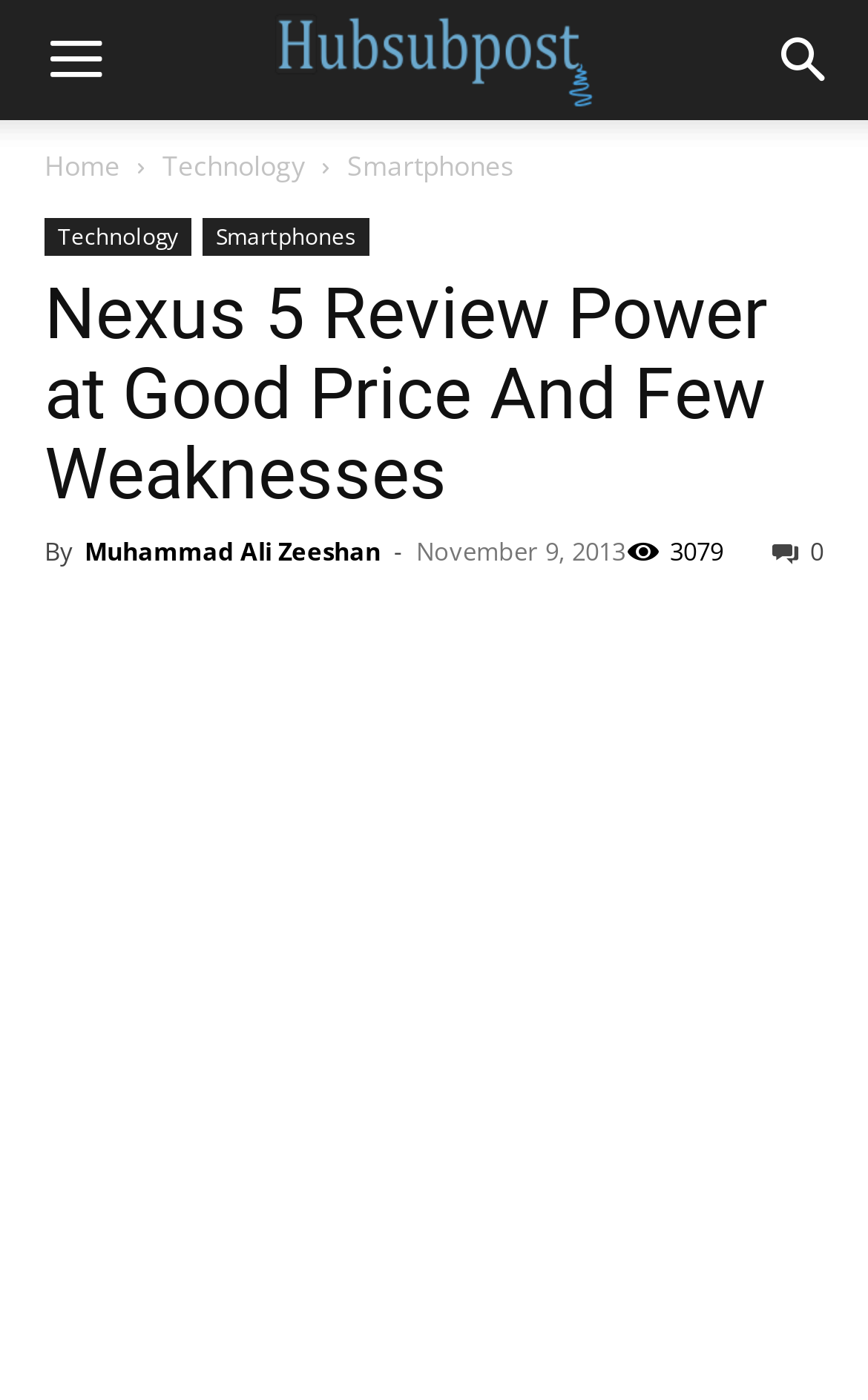Who is the author of the review?
Using the image as a reference, answer the question in detail.

The author of the review can be determined by looking at the text 'By Muhammad Ali Zeeshan' which is located below the heading of the webpage.